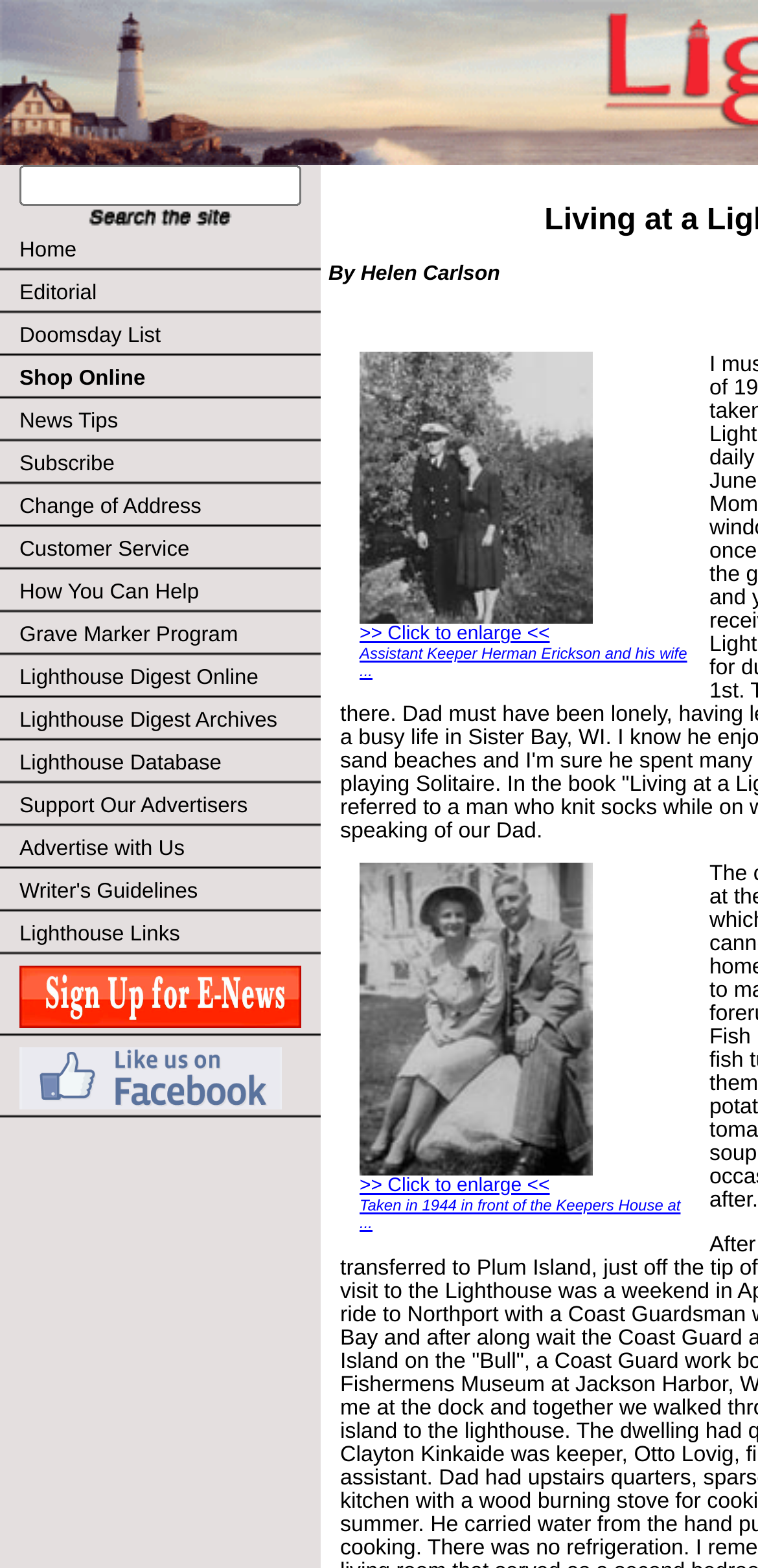Please analyze the image and give a detailed answer to the question:
What is the purpose of the textbox?

The textbox is located next to the 'Search' button, and it is required, indicating that it is used for searching purposes.